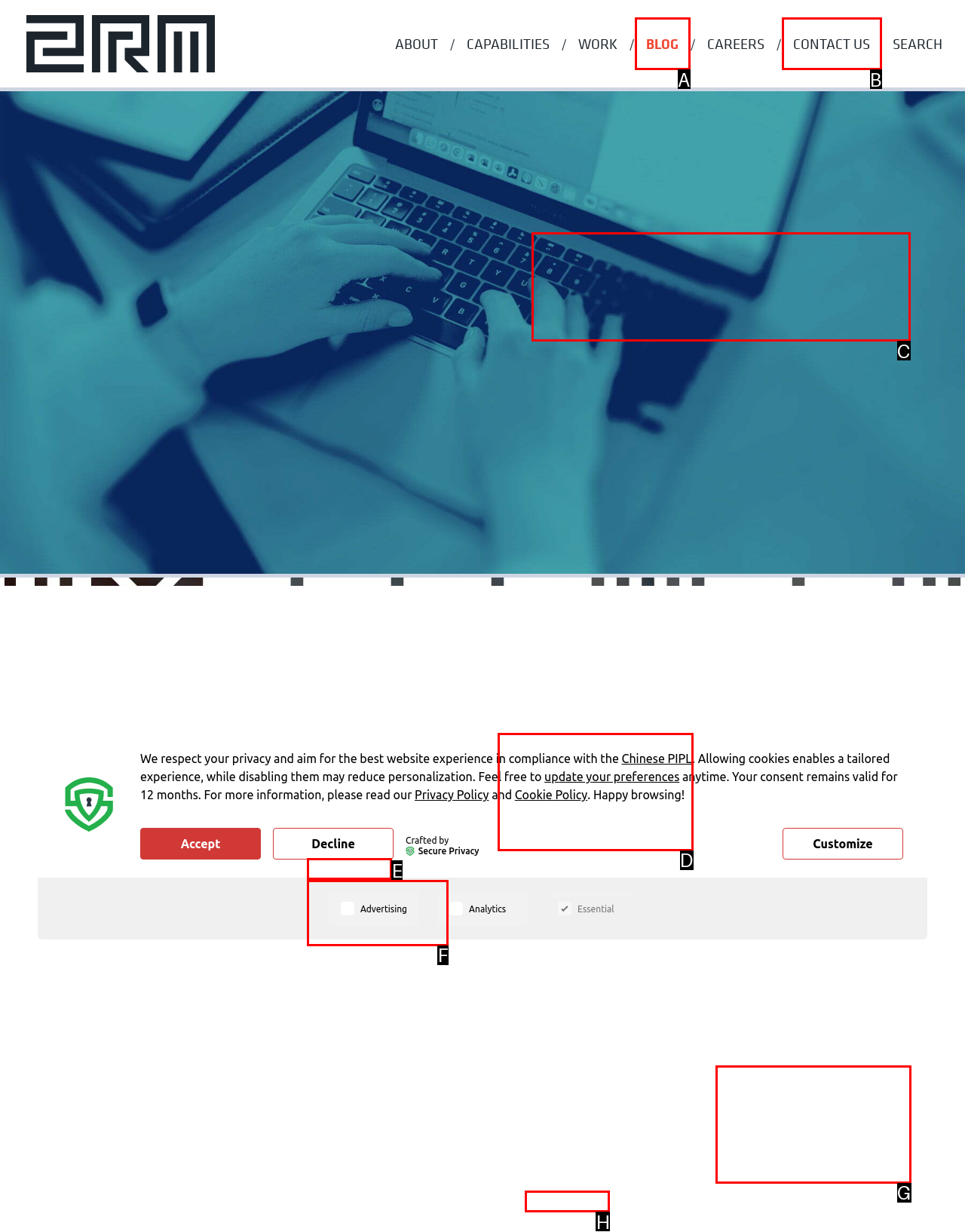Determine the letter of the UI element that you need to click to perform the task: Learn more about the company culture.
Provide your answer with the appropriate option's letter.

C